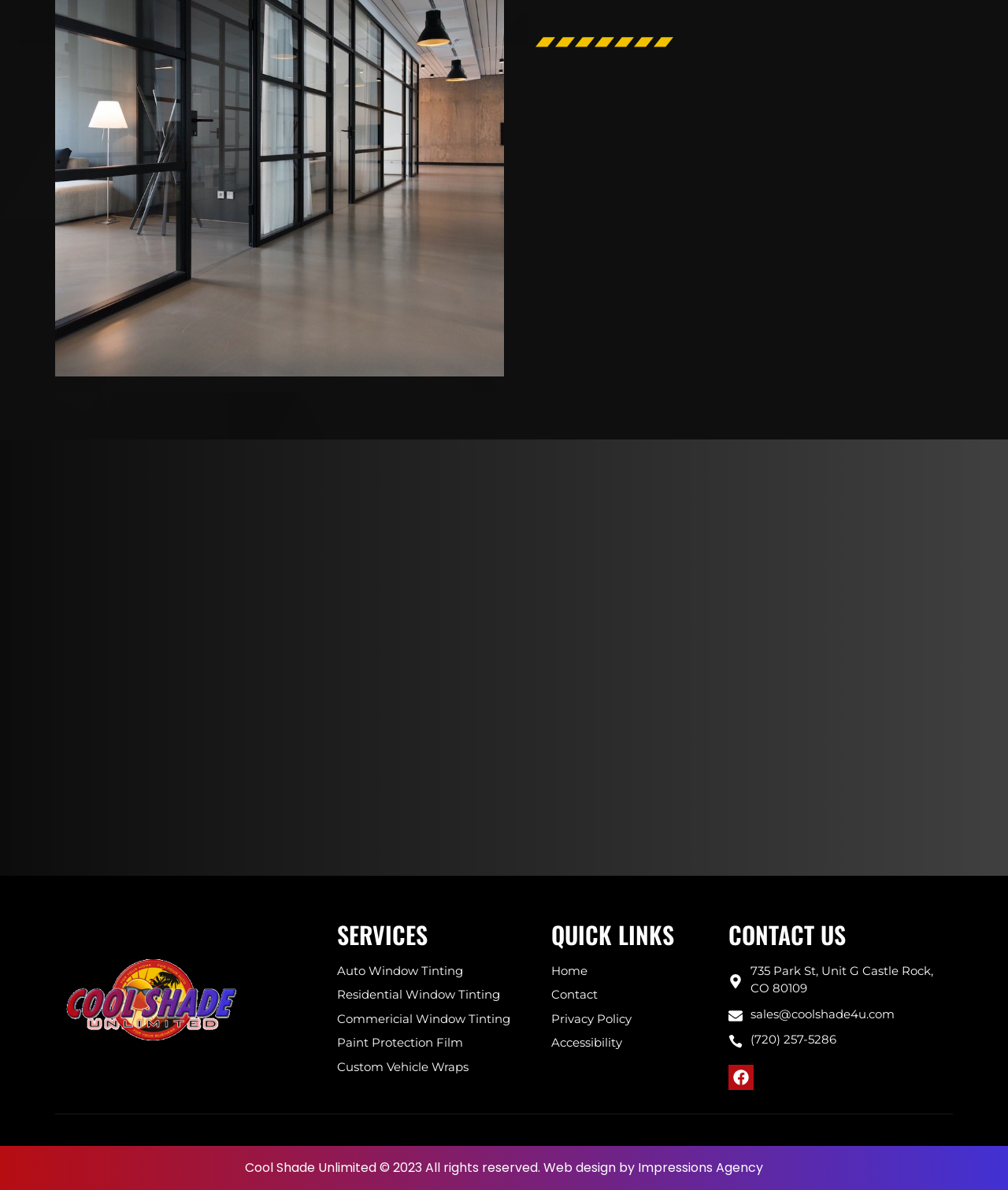Locate the bounding box of the UI element based on this description: "Privacy Policy". Provide four float numbers between 0 and 1 as [left, top, right, bottom].

[0.547, 0.849, 0.723, 0.864]